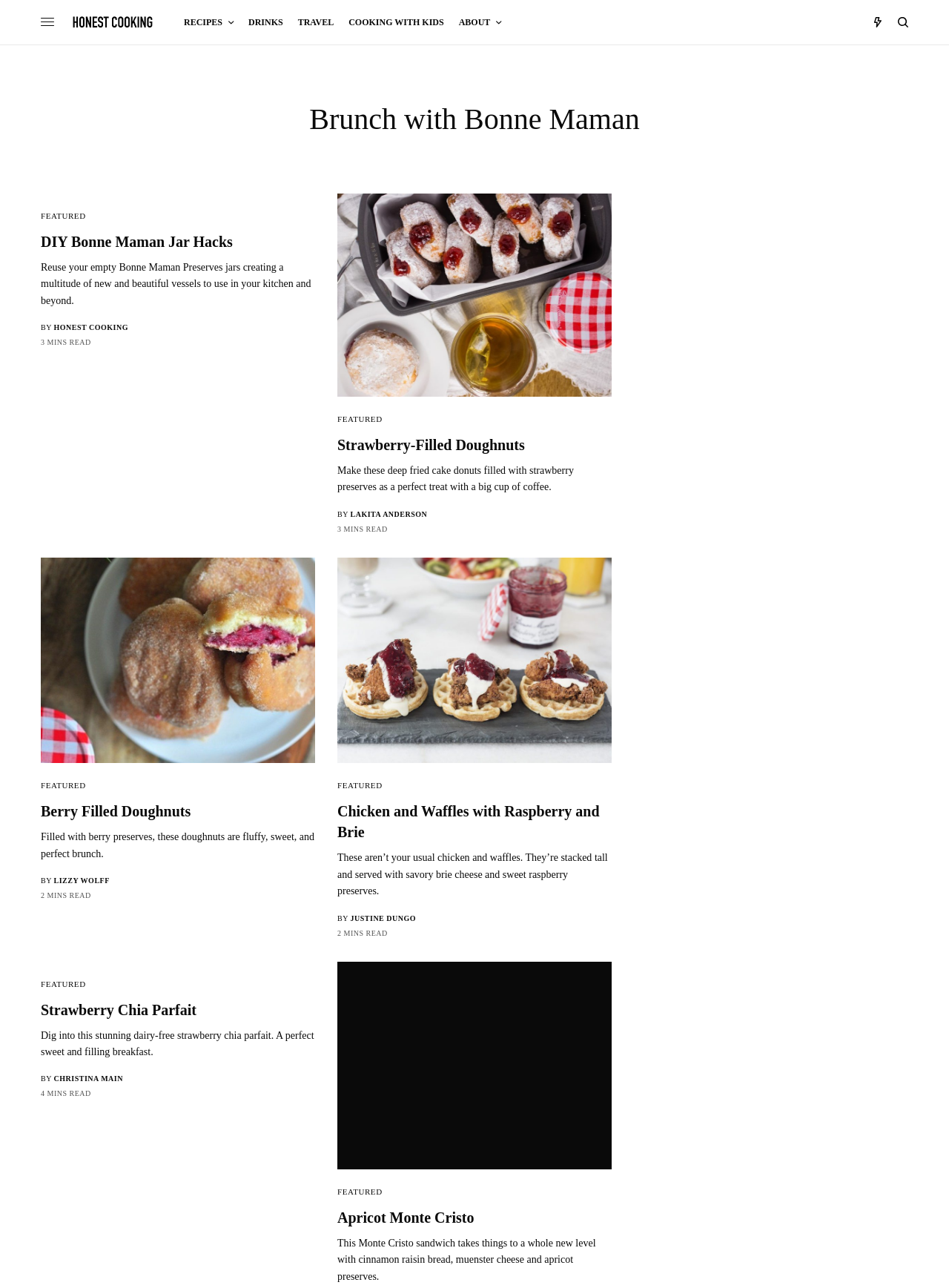Determine the bounding box coordinates of the clickable region to execute the instruction: "Read the article 'DIY Bonne Maman Jar Hacks'". The coordinates should be four float numbers between 0 and 1, denoted as [left, top, right, bottom].

[0.043, 0.18, 0.332, 0.196]